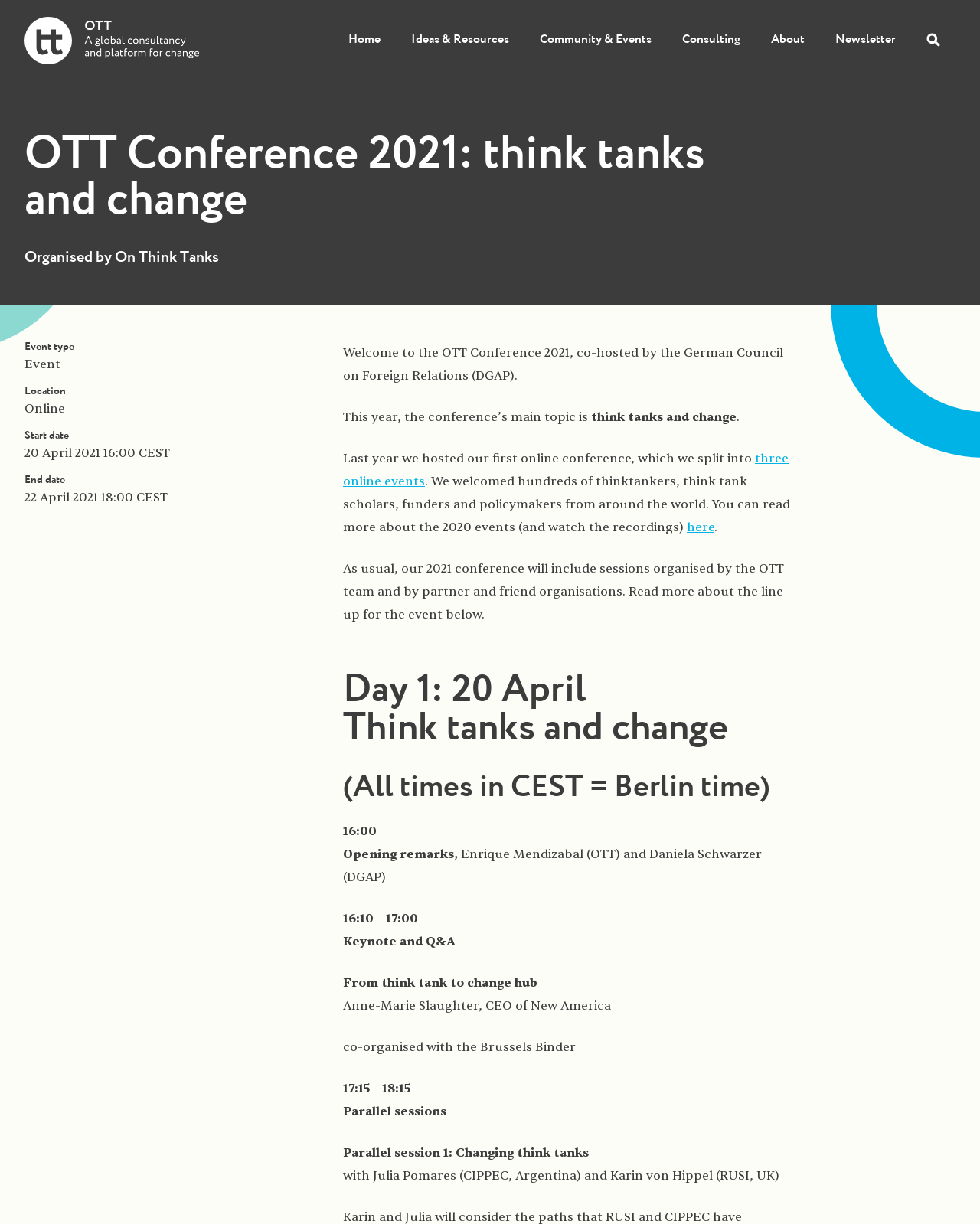Who is the CEO of New America?
Based on the visual details in the image, please answer the question thoroughly.

I found the answer by reading the text 'Anne-Marie Slaughter, CEO of New America' which is located in the section describing the keynote and Q&A session on Day 1 of the conference.